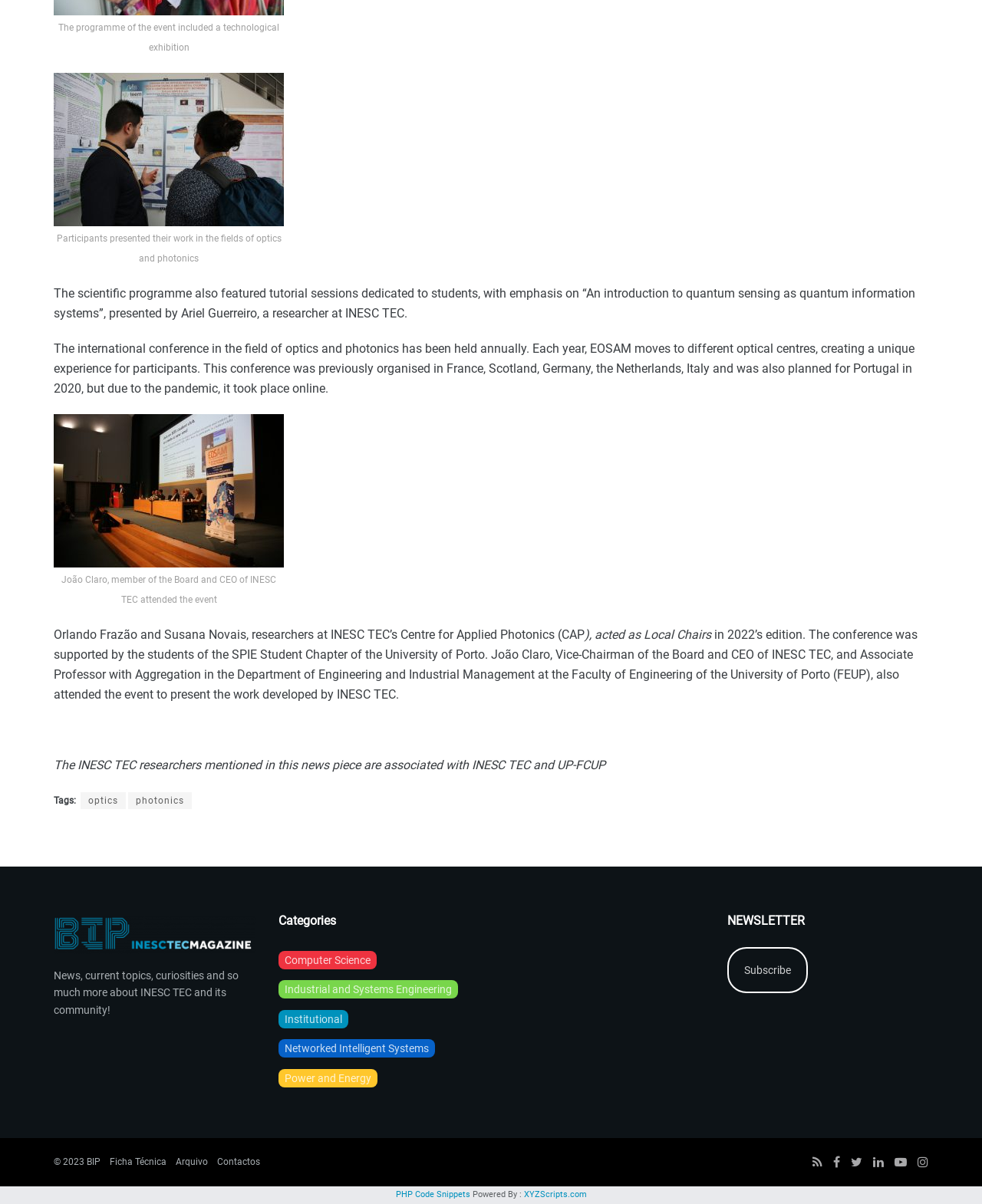Who attended the event from INESC TEC?
Using the image, provide a detailed and thorough answer to the question.

The attendees from INESC TEC can be identified by reading the text in the static text elements. Specifically, the text 'João Claro, member of the Board and CEO of INESC TEC attended the event' in element [800] and 'Orlando Frazão and Susana Novais, researchers at INESC TEC’s Centre for Applied Photonics (CAP' in element [699] indicate that João Claro, Orlando Frazão, and Susana Novais attended the event from INESC TEC.